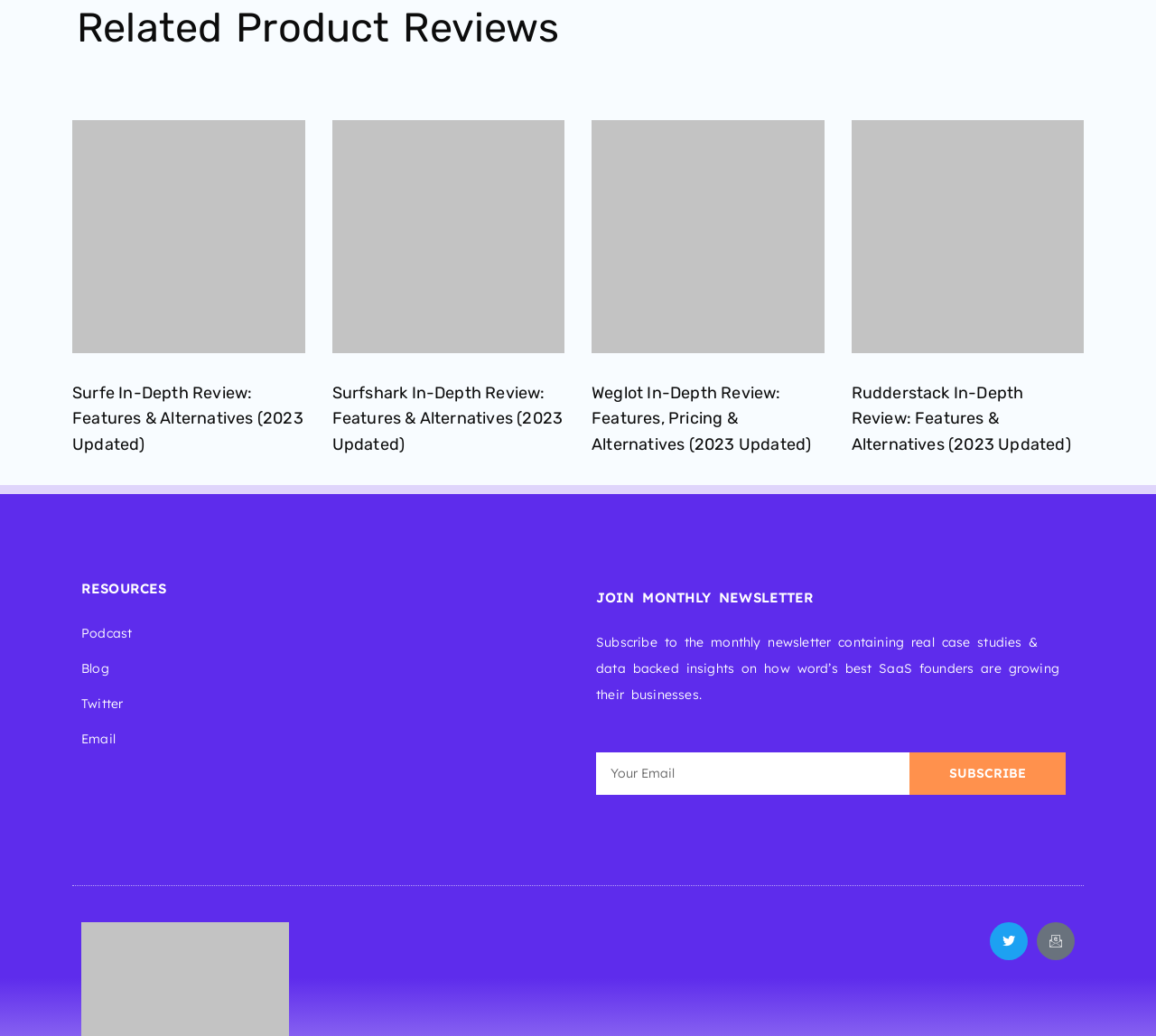Please provide the bounding box coordinates in the format (top-left x, top-left y, bottom-right x, bottom-right y). Remember, all values are floating point numbers between 0 and 1. What is the bounding box coordinate of the region described as: parent_node: Email name="form_fields[email]" placeholder="Your Email"

[0.516, 0.726, 0.786, 0.767]